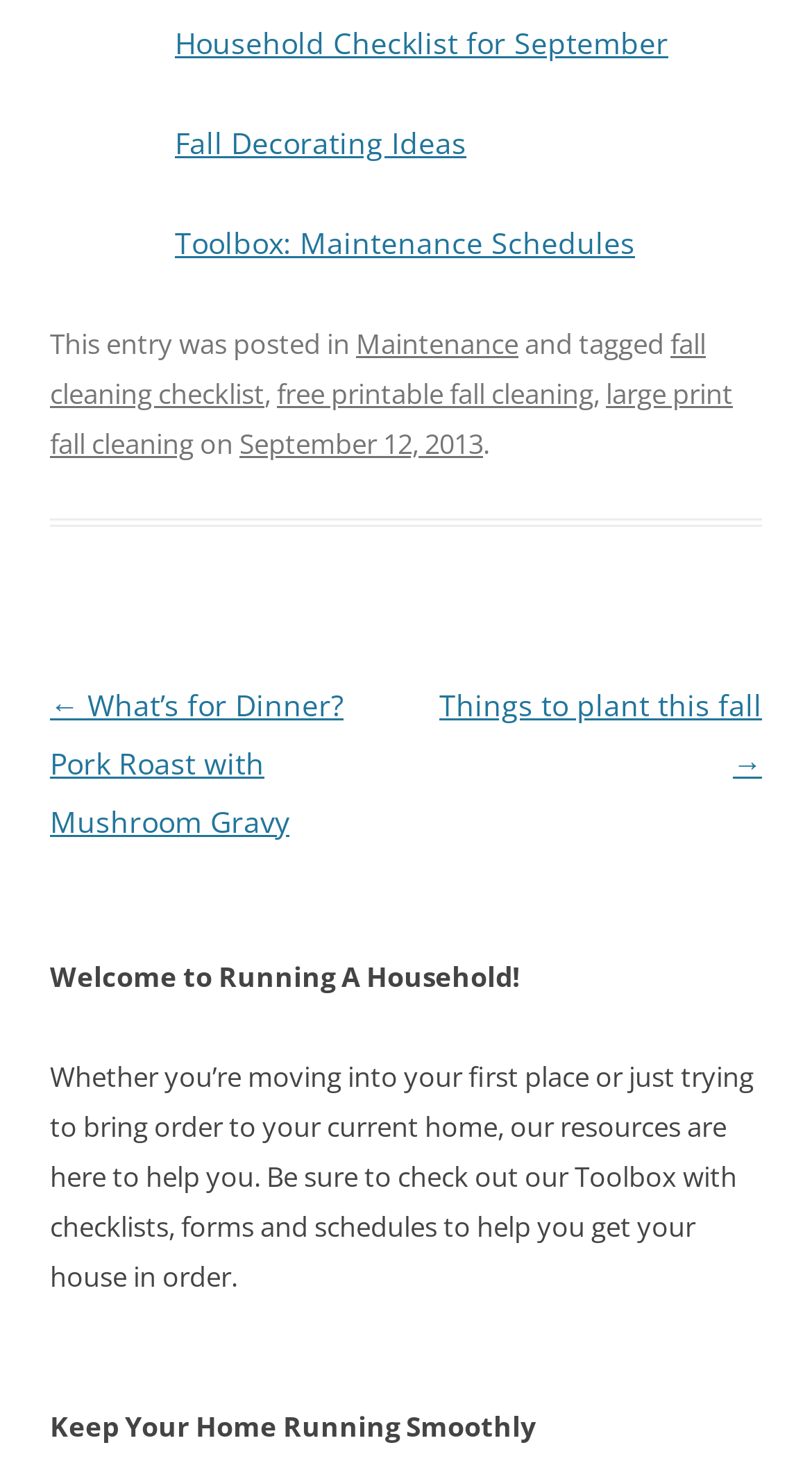What is the theme of the webpage?
Based on the visual details in the image, please answer the question thoroughly.

The theme of the webpage can be determined by examining the content and links on the webpage, which suggest that the webpage is focused on providing resources and tips for managing a household. This information is obtained by analyzing the overall structure and content of the webpage.